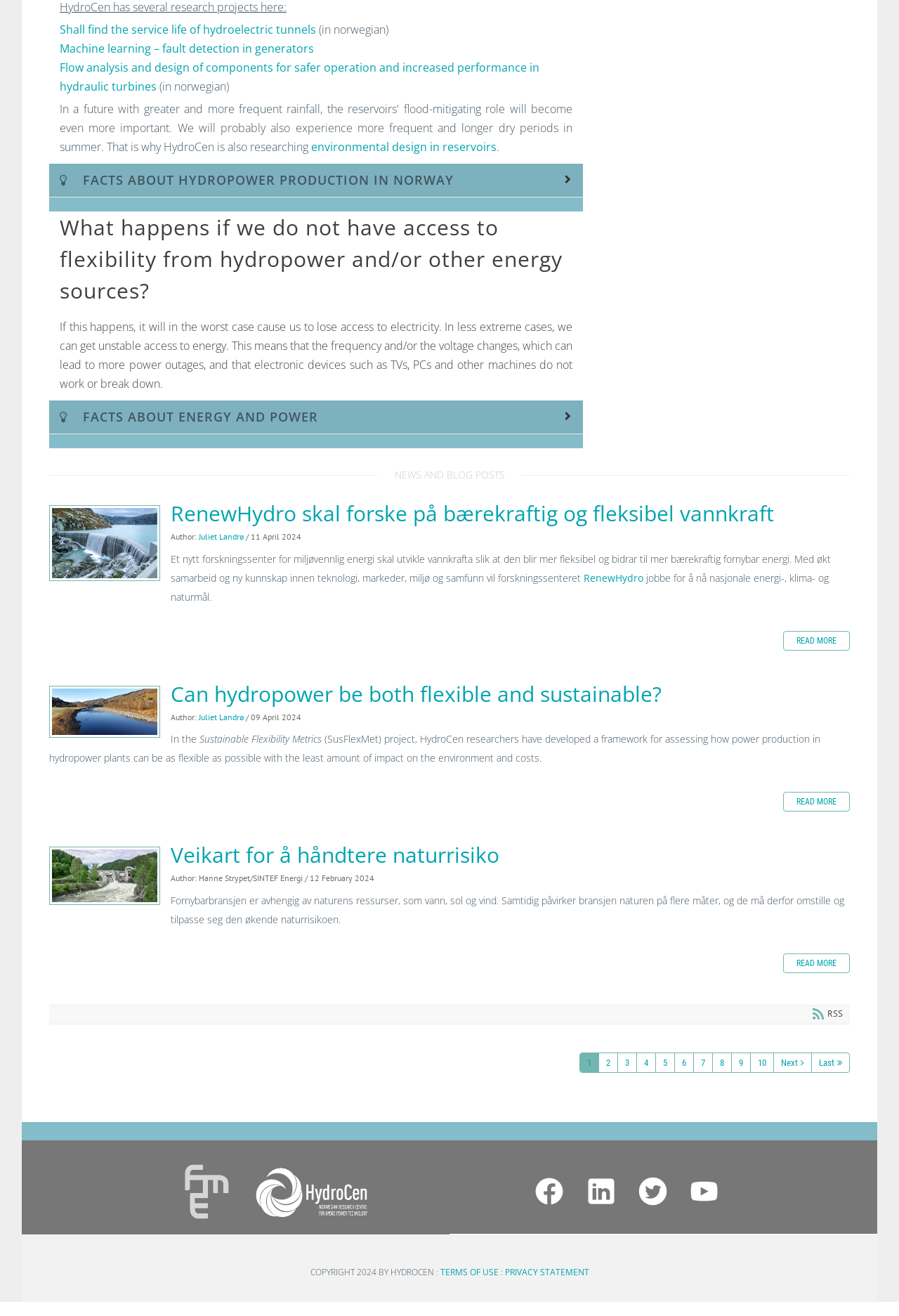Please specify the bounding box coordinates of the region to click in order to perform the following instruction: "Click on the link to read more about RenewHydro".

[0.871, 0.522, 0.945, 0.537]